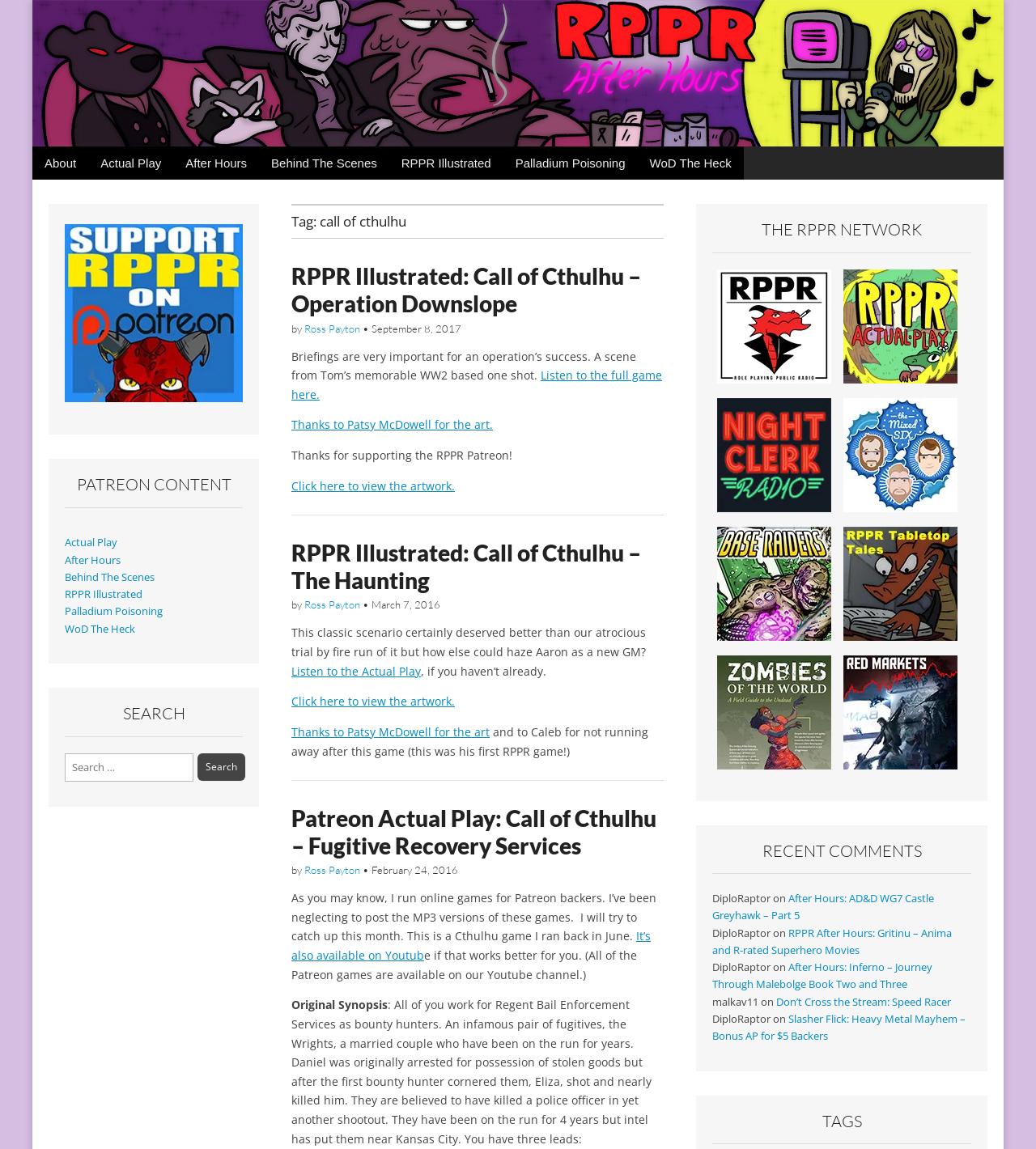Please find the top heading of the webpage and generate its text.

Tag: call of cthulhu